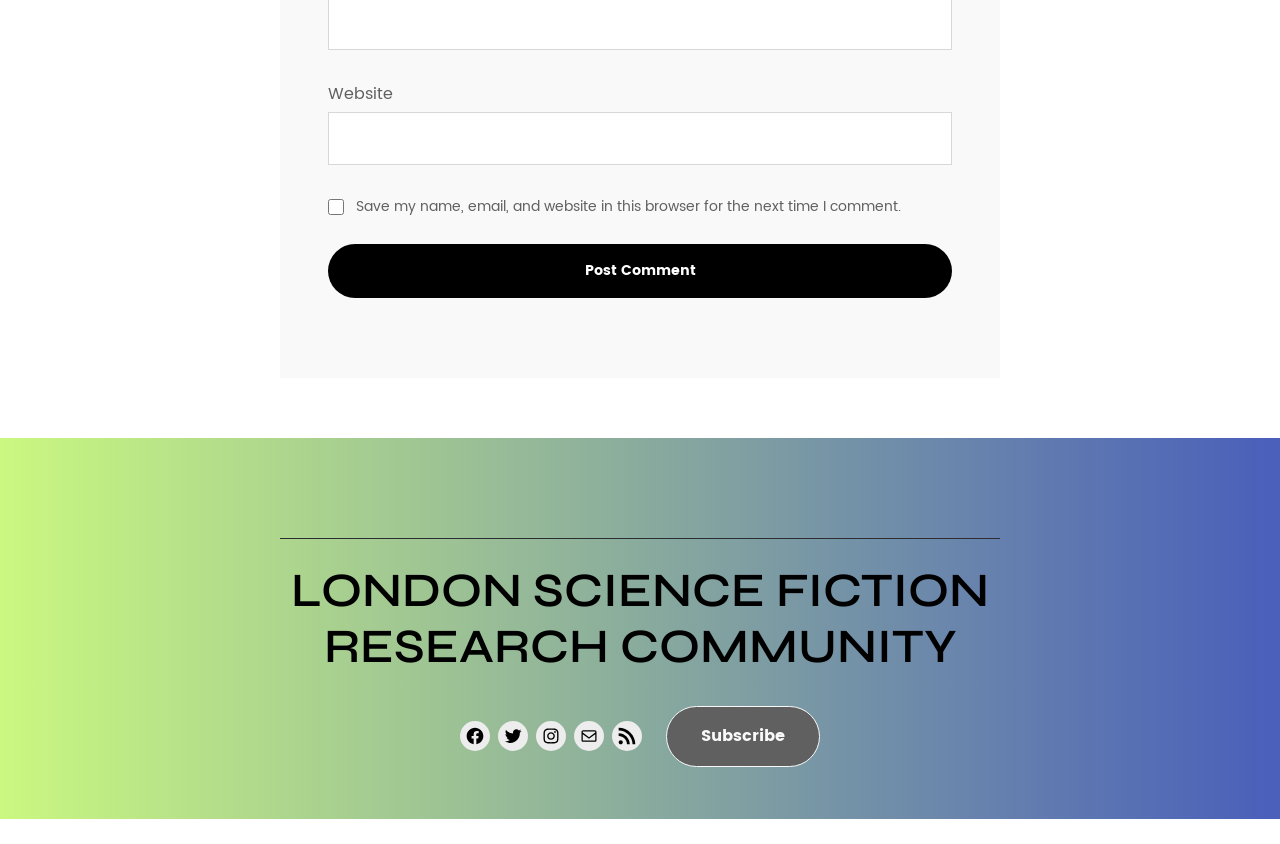What social media platforms are linked?
Can you give a detailed and elaborate answer to the question?

The links to social media platforms are located at the bottom of the webpage, and they include Facebook, Twitter, and Instagram, indicating that the website is connected to these platforms.